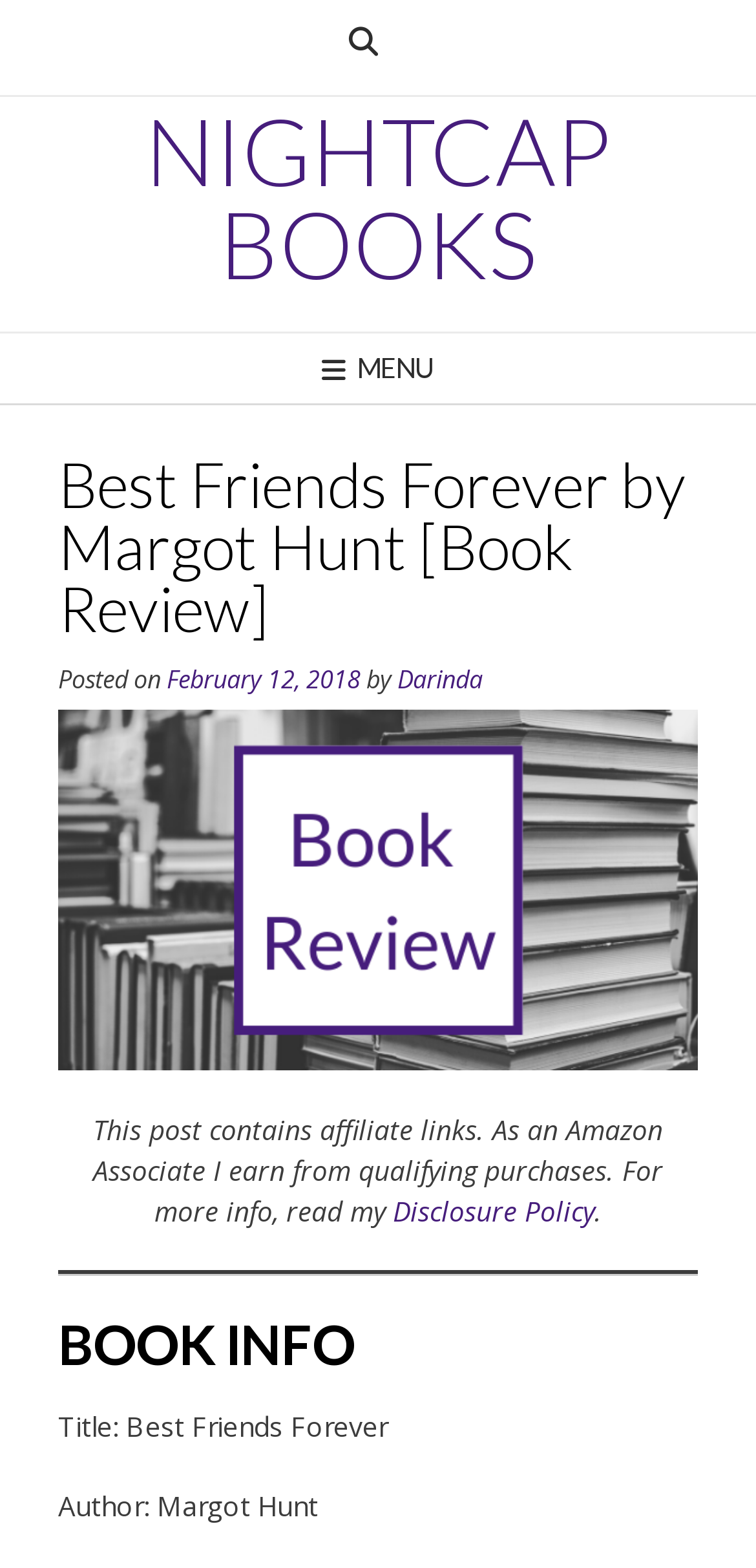Based on the description "Nightcap Books", find the bounding box of the specified UI element.

[0.077, 0.067, 0.923, 0.185]